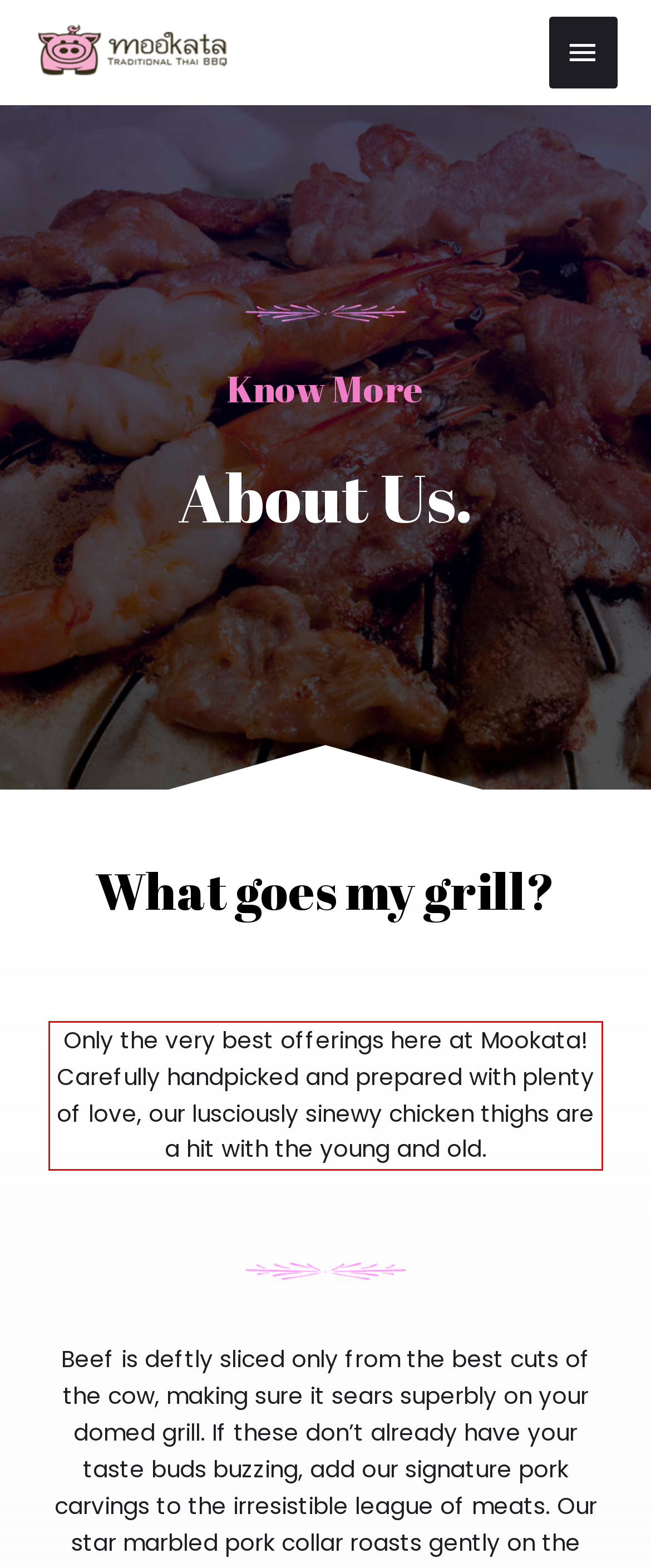With the provided screenshot of a webpage, locate the red bounding box and perform OCR to extract the text content inside it.

Only the very best offerings here at Mookata! Carefully handpicked and prepared with plenty of love, our lusciously sinewy chicken thighs are a hit with the young and old.